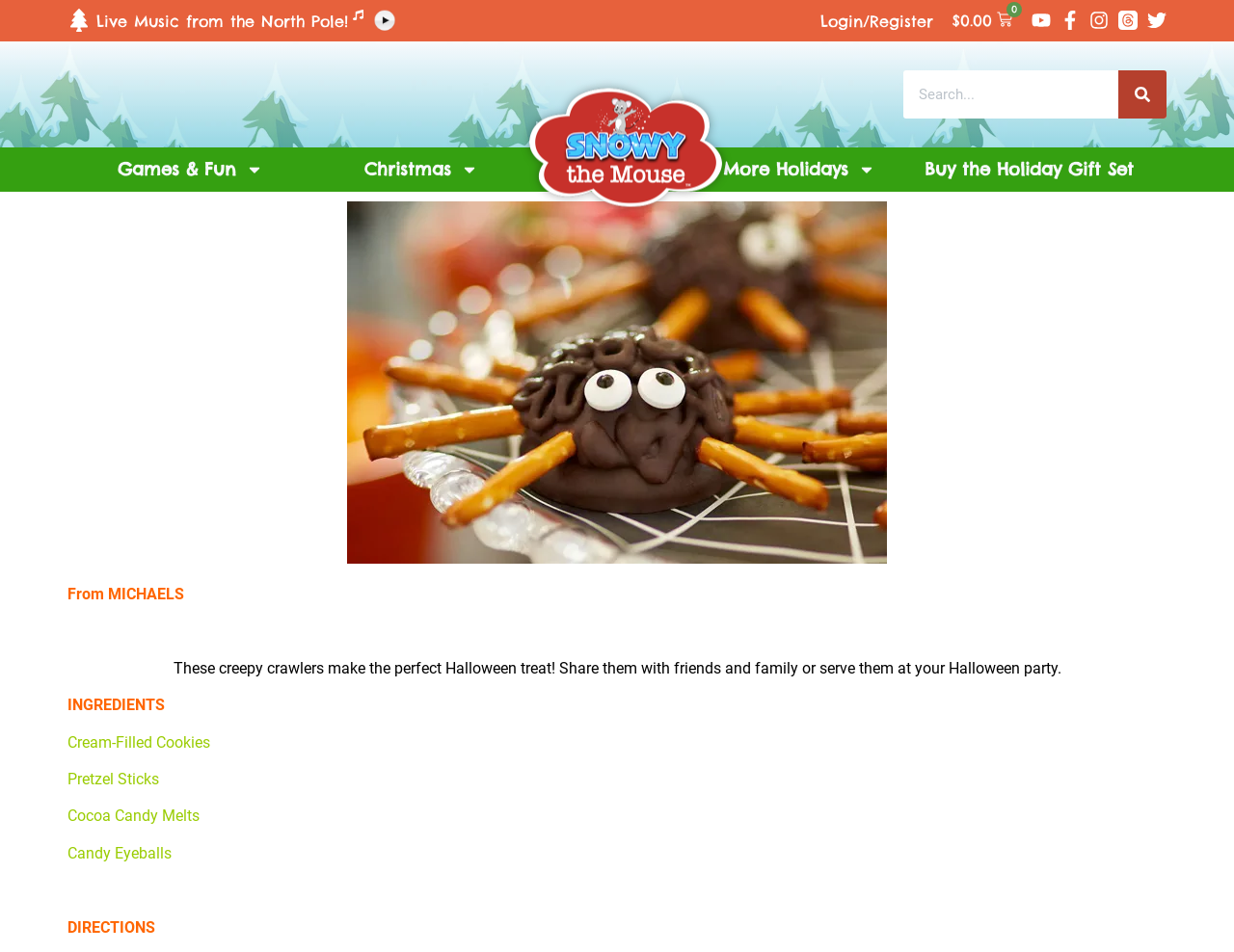Please give a succinct answer to the question in one word or phrase:
What is the theme of the holiday gift set?

Christmas